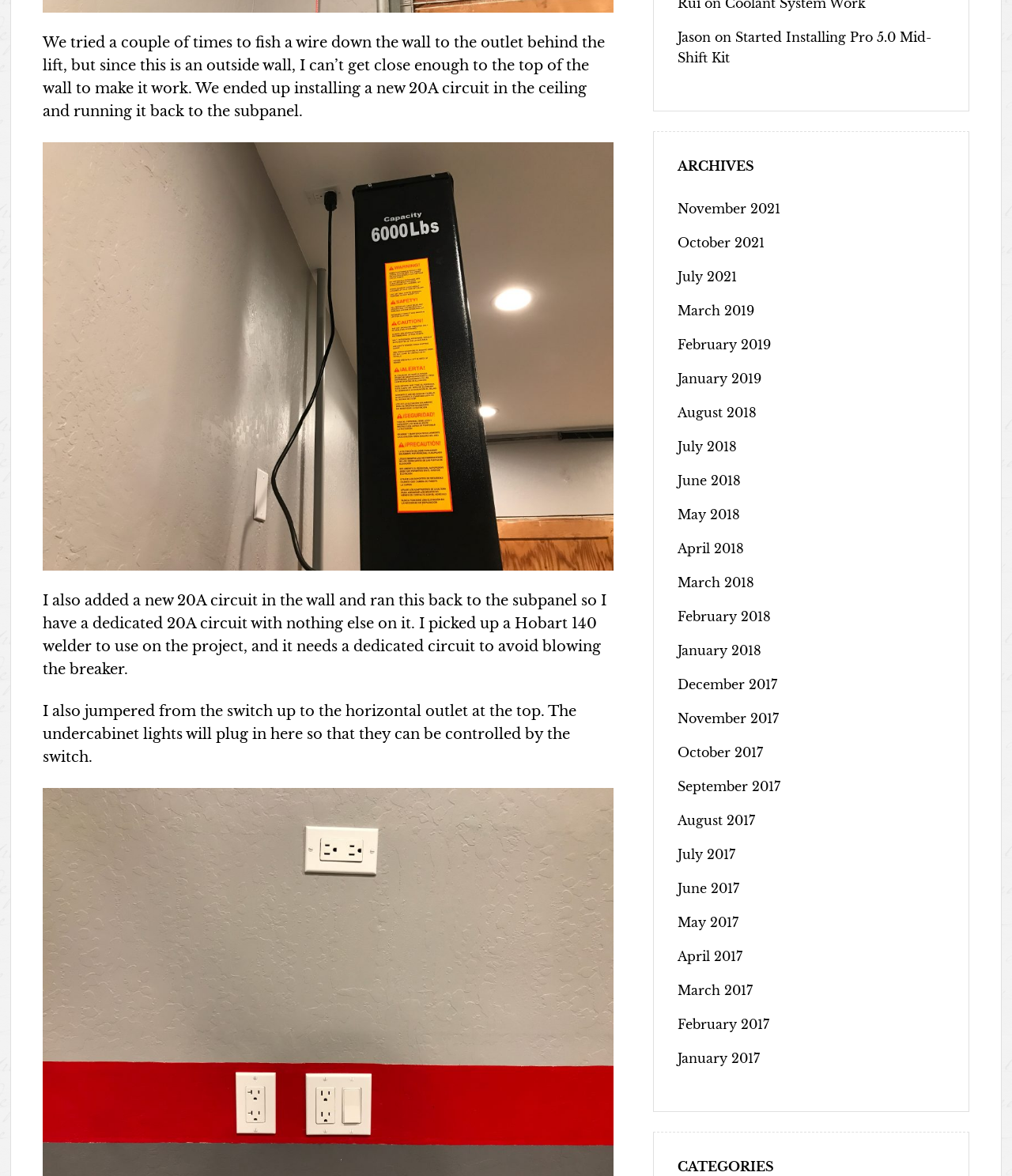Please give a short response to the question using one word or a phrase:
What is the author's name?

Jason